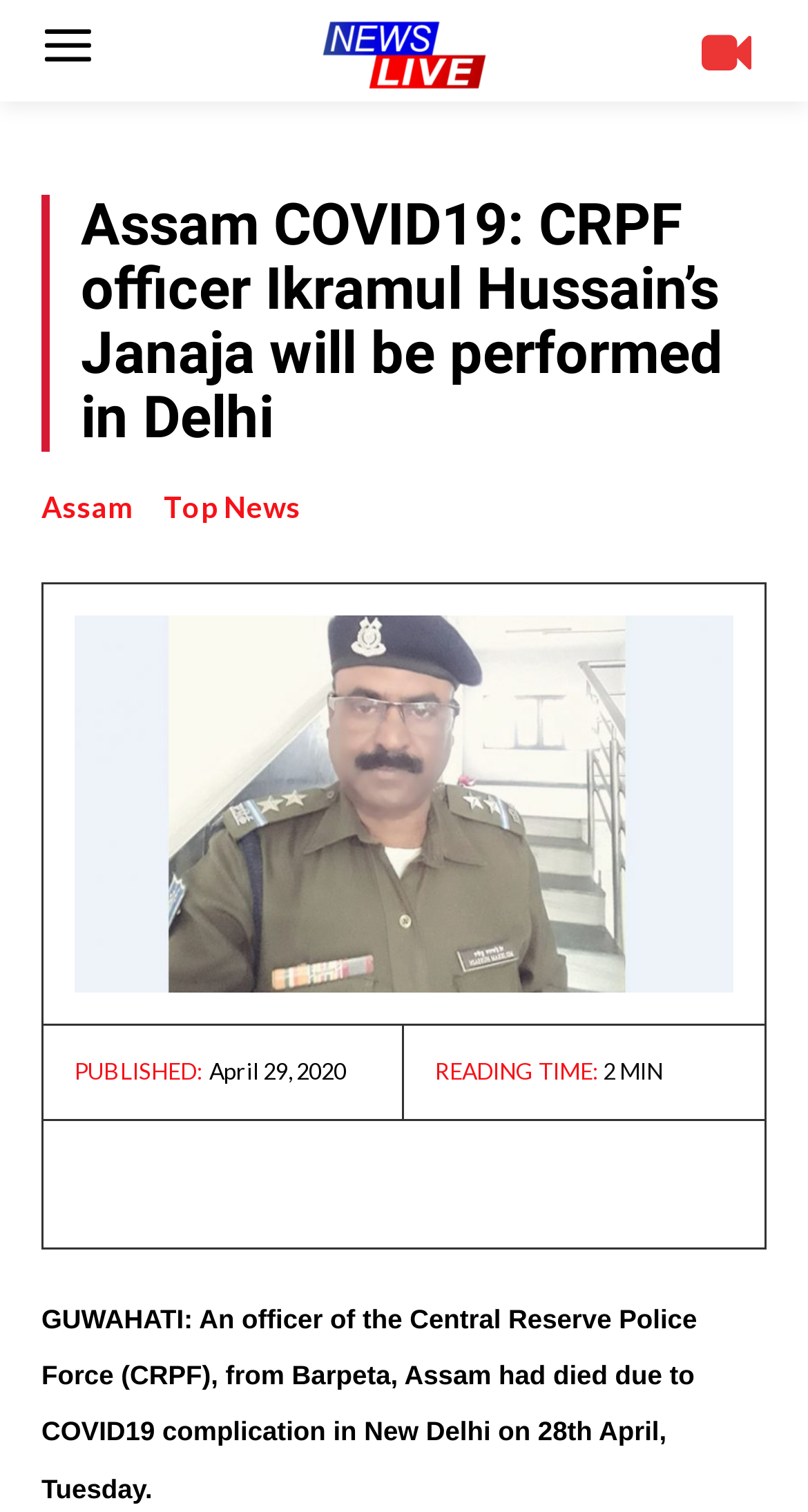Please determine the bounding box coordinates of the area that needs to be clicked to complete this task: 'read full article'. The coordinates must be four float numbers between 0 and 1, formatted as [left, top, right, bottom].

[0.051, 0.862, 0.863, 0.995]